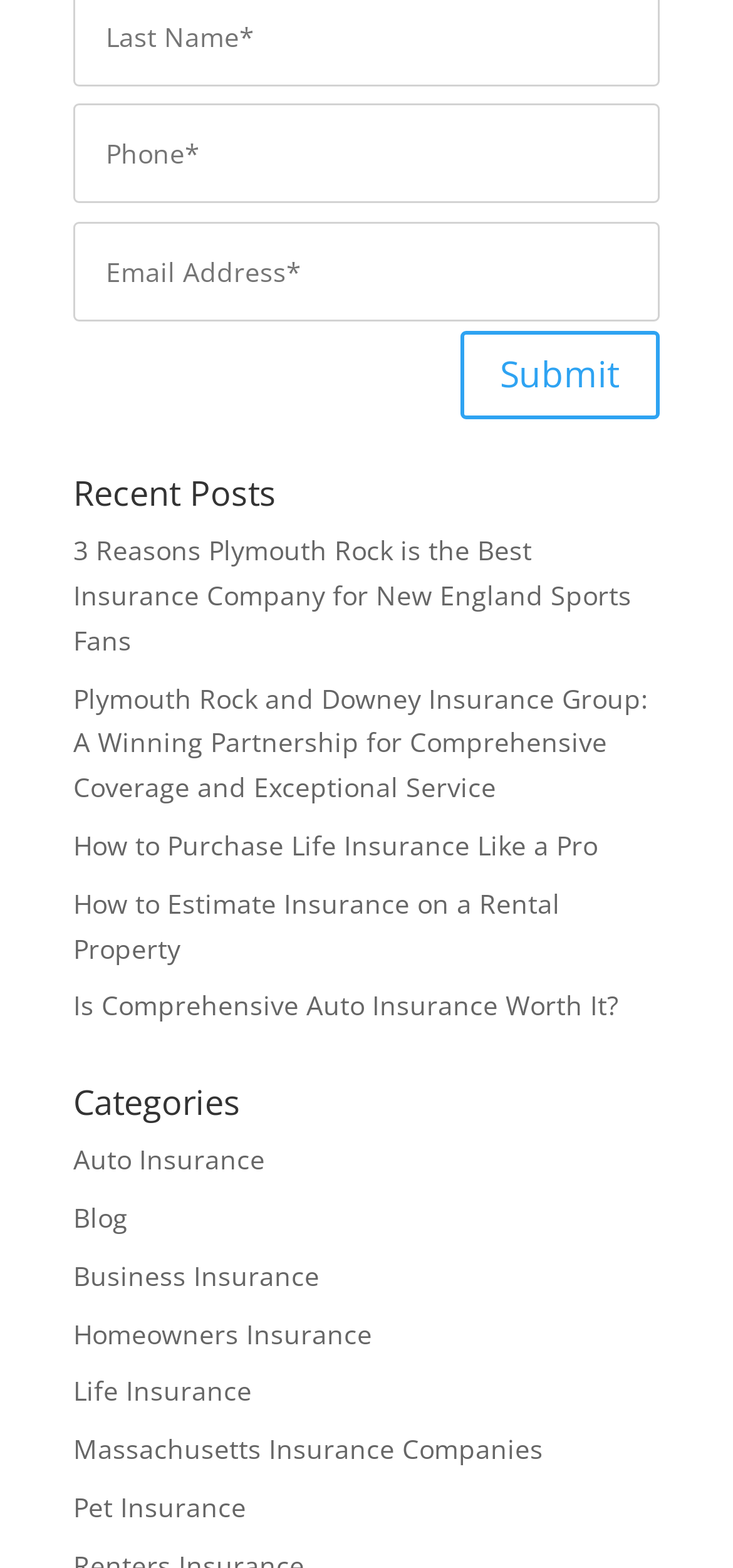Identify the bounding box coordinates of the section that should be clicked to achieve the task described: "Explore 'Life Insurance' options".

[0.1, 0.876, 0.344, 0.899]